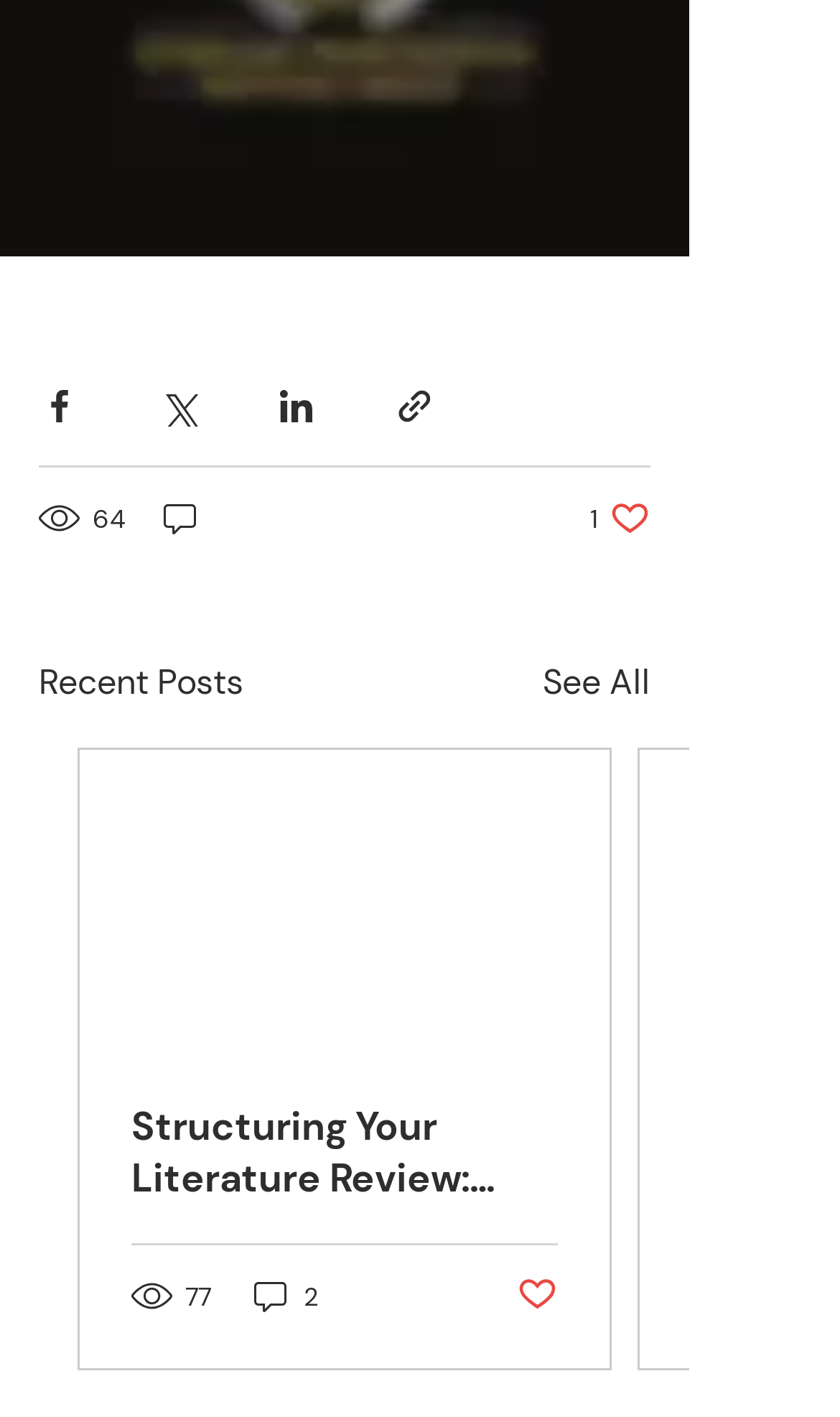What is the number of likes for the first post?
Examine the screenshot and reply with a single word or phrase.

1